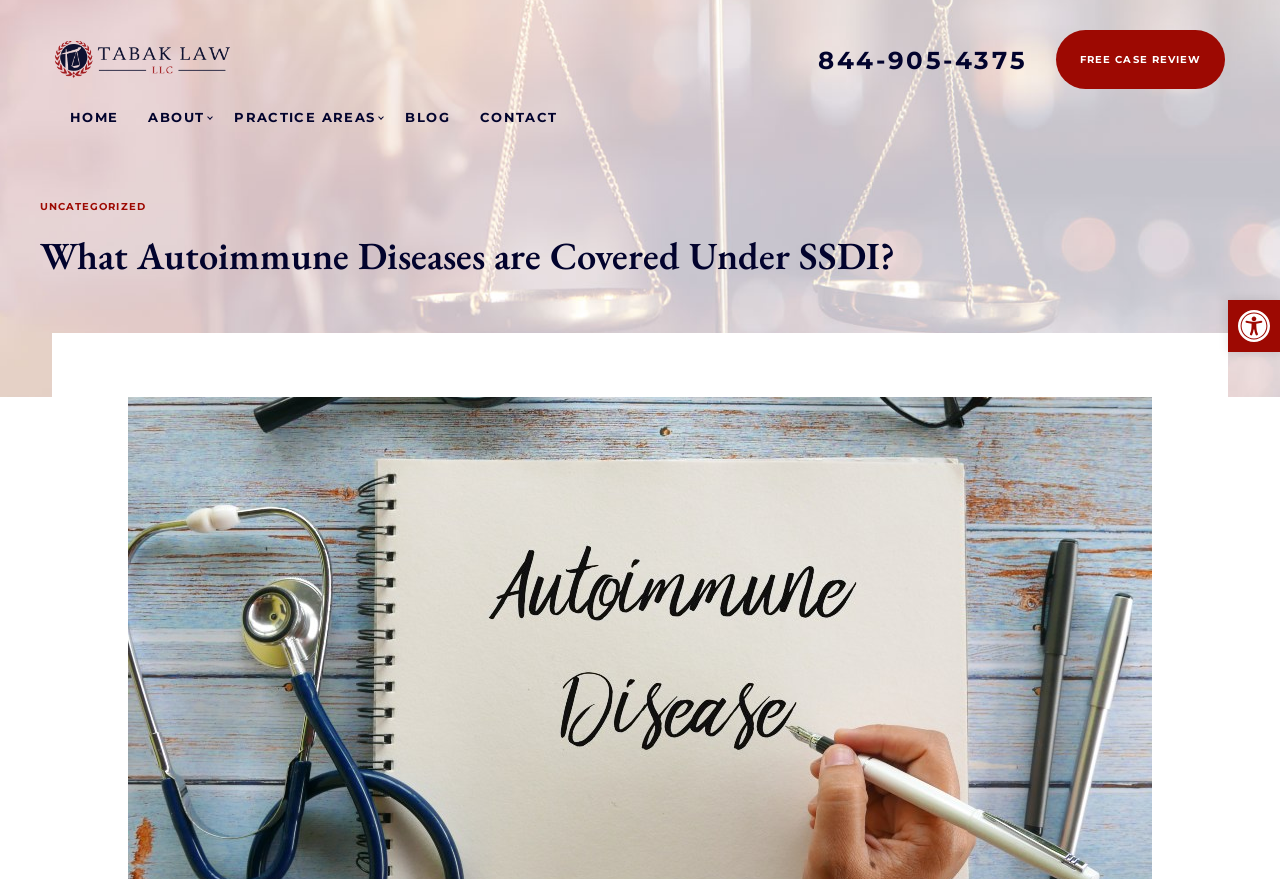Can you find the bounding box coordinates for the element that needs to be clicked to execute this instruction: "Read the blog"? The coordinates should be given as four float numbers between 0 and 1, i.e., [left, top, right, bottom].

[0.317, 0.124, 0.351, 0.142]